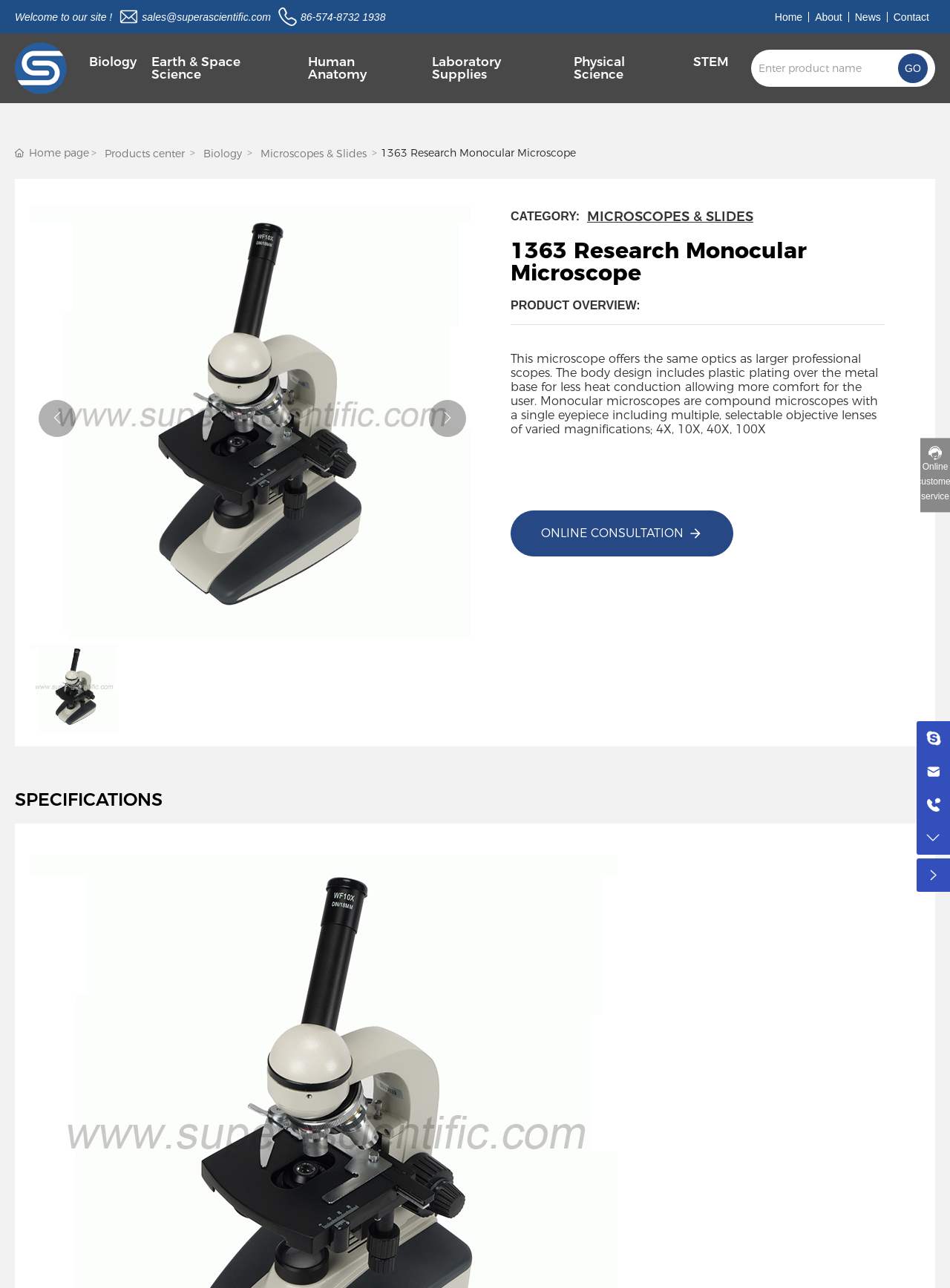What is the purpose of the 'GO' button?
Examine the image closely and answer the question with as much detail as possible.

I inferred the purpose of the 'GO' button by looking at its location next to the textbox with the label 'Enter product name'. This suggests that the 'GO' button is used to search for products based on the entered name.